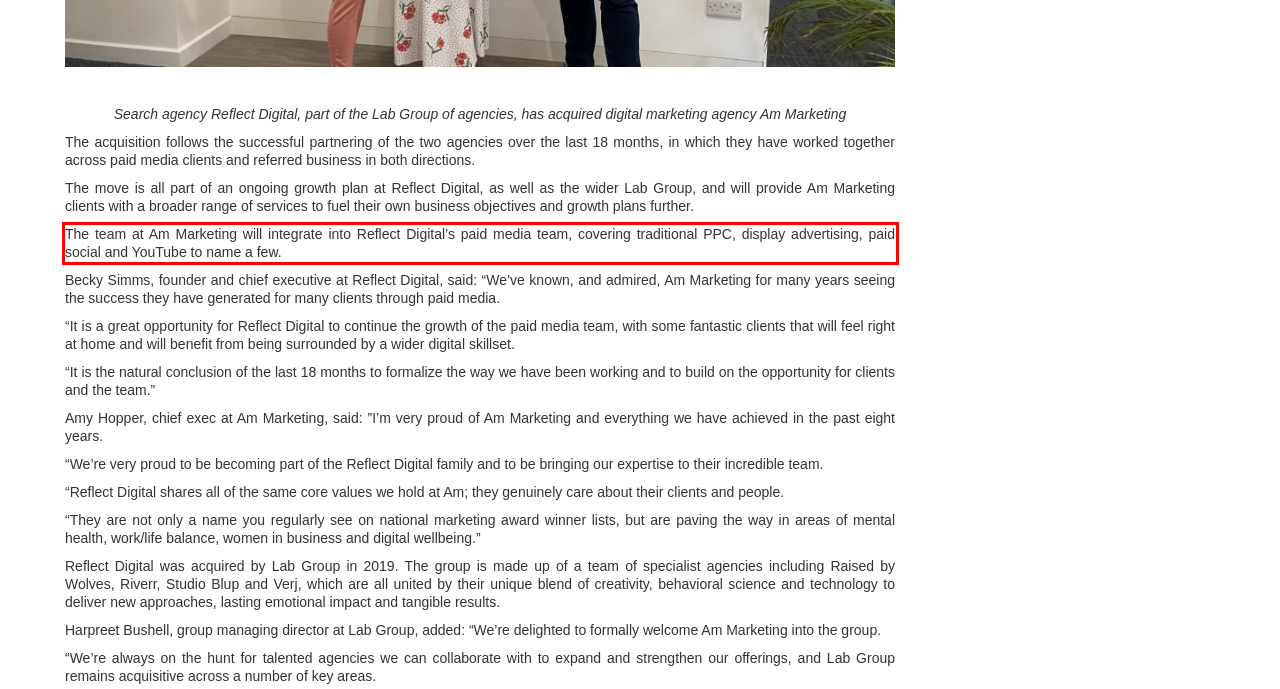You are given a screenshot of a webpage with a UI element highlighted by a red bounding box. Please perform OCR on the text content within this red bounding box.

The team at Am Marketing will integrate into Reflect Digital’s paid media team, covering traditional PPC, display advertising, paid social and YouTube to name a few.